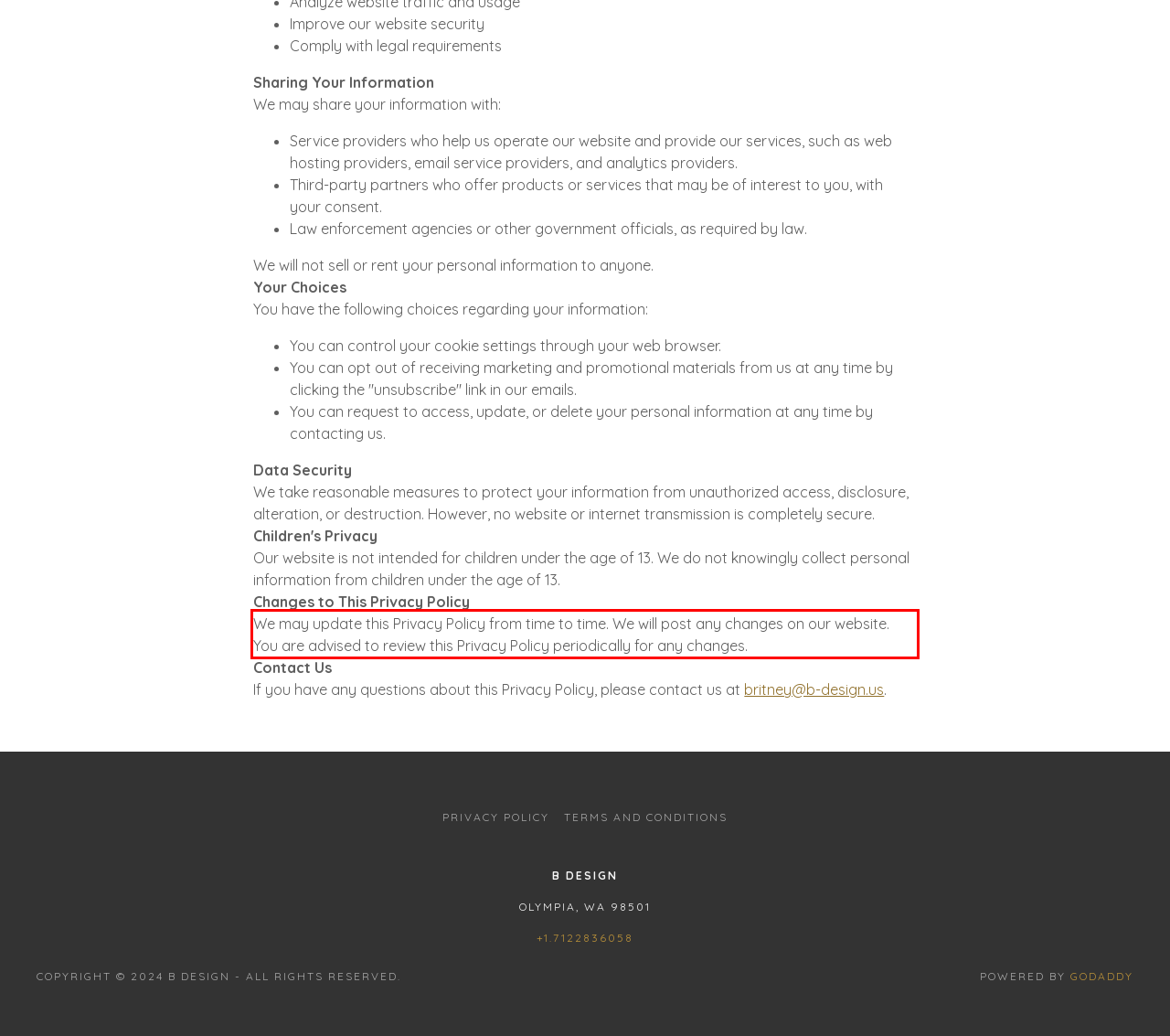You are looking at a screenshot of a webpage with a red rectangle bounding box. Use OCR to identify and extract the text content found inside this red bounding box.

We may update this Privacy Policy from time to time. We will post any changes on our website. You are advised to review this Privacy Policy periodically for any changes.